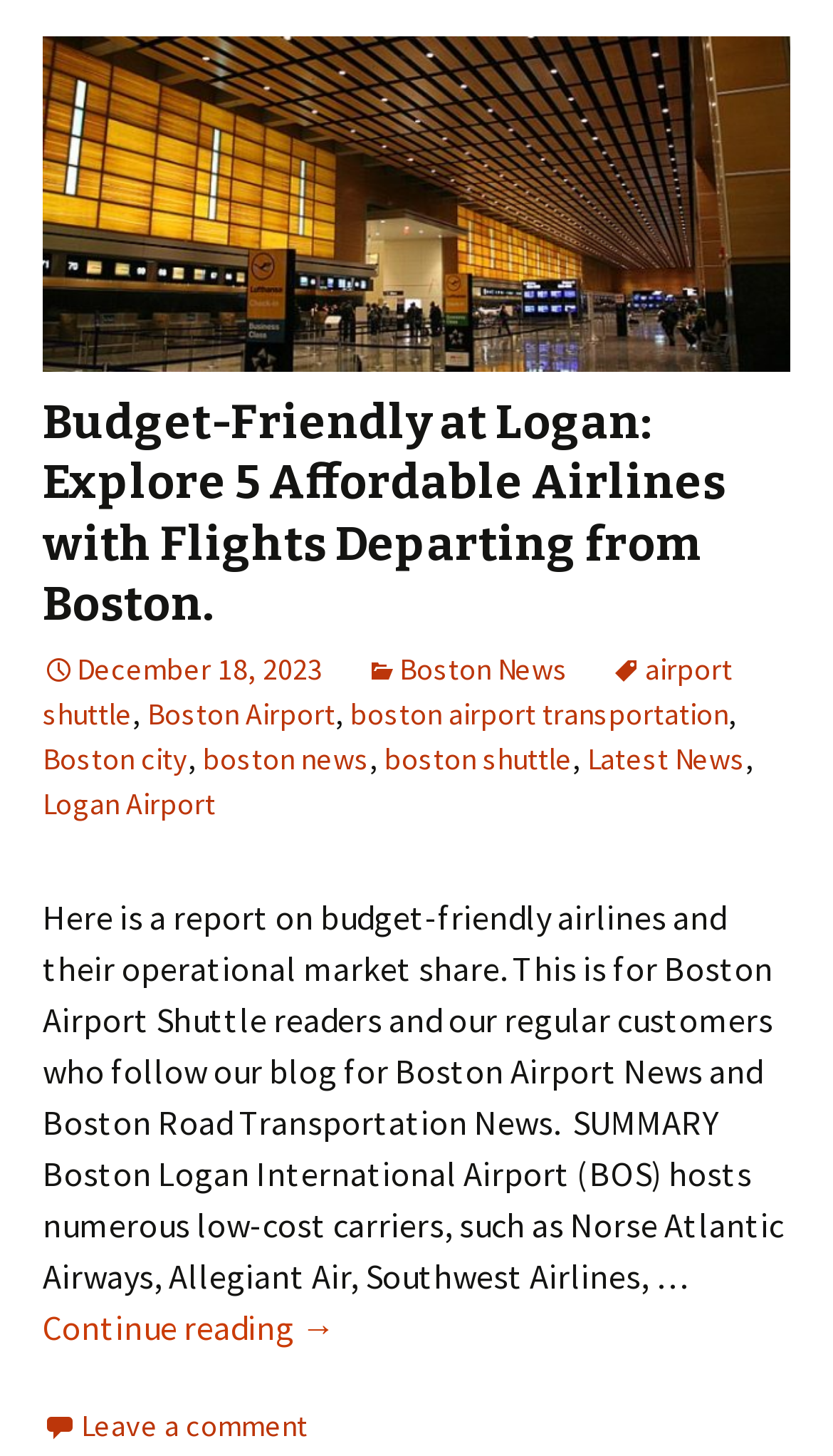Determine the bounding box coordinates for the clickable element to execute this instruction: "Continue reading the article". Provide the coordinates as four float numbers between 0 and 1, i.e., [left, top, right, bottom].

[0.051, 0.897, 0.403, 0.926]